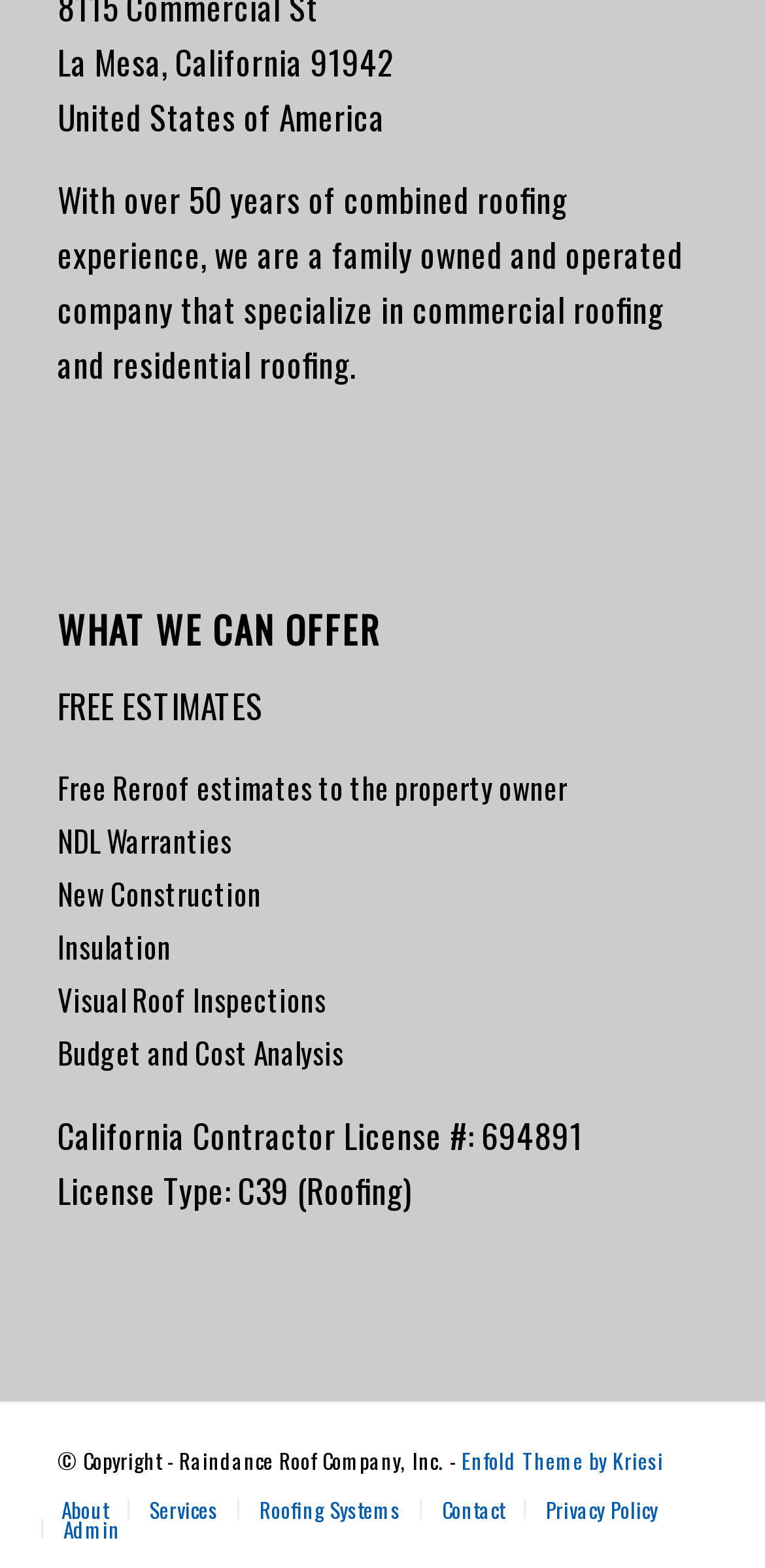How many links are present in the footer section?
Based on the visual details in the image, please answer the question thoroughly.

The footer section of the webpage contains 6 links, namely 'About', 'Services', 'Roofing Systems', 'Contact', 'Privacy Policy', and 'Admin'.